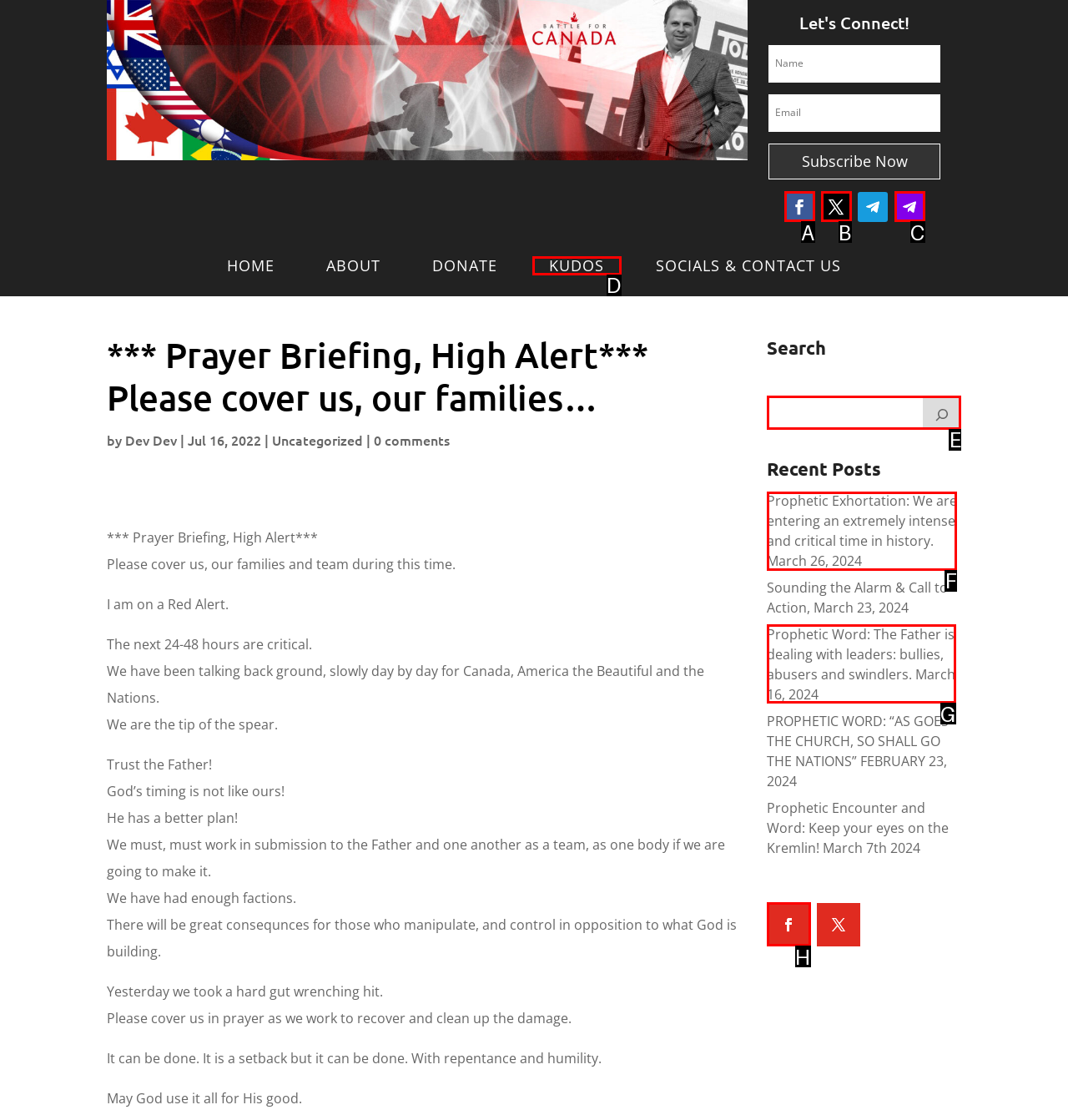Which HTML element should be clicked to complete the following task: Read recent post?
Answer with the letter corresponding to the correct choice.

F